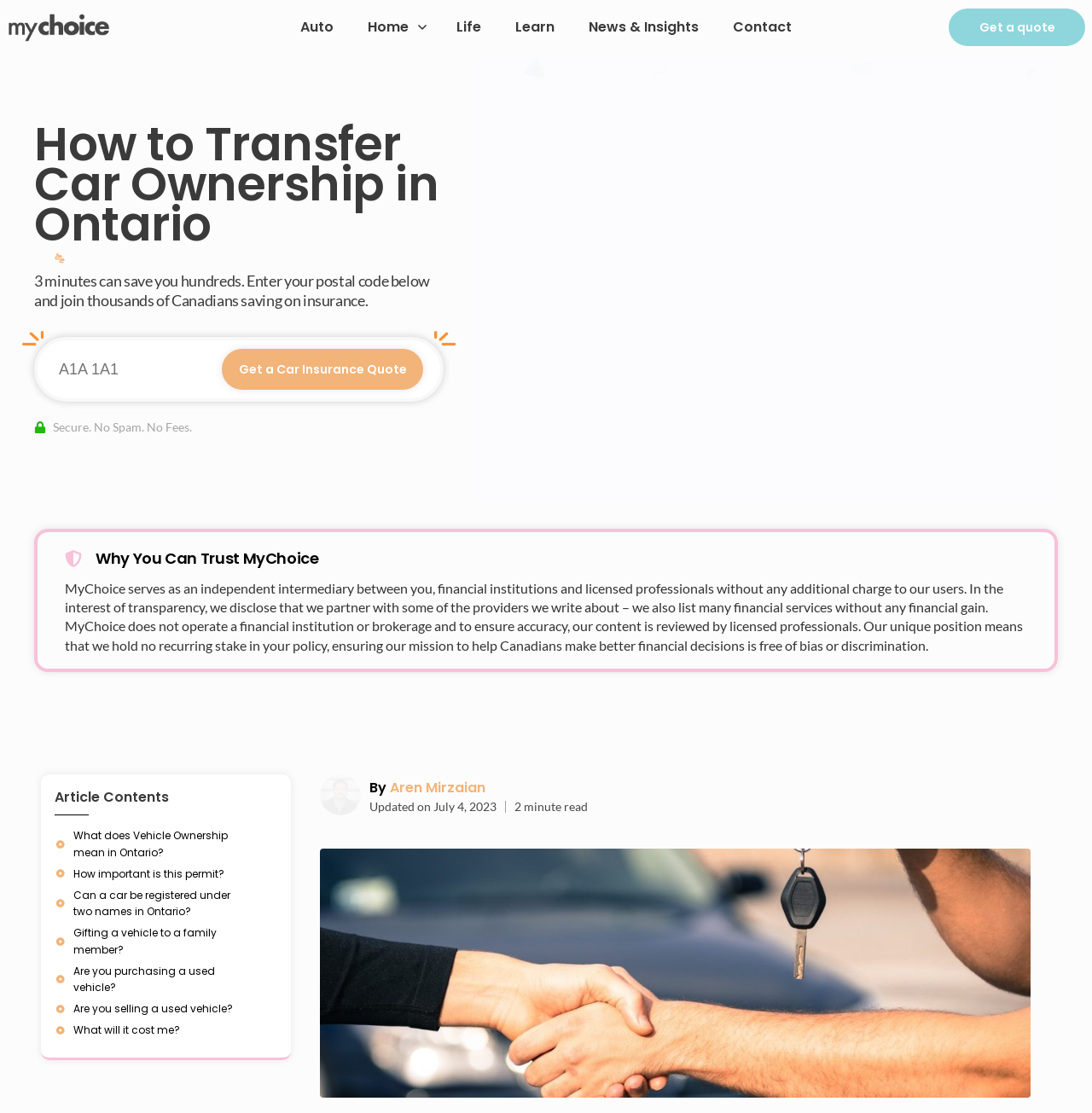Find the bounding box of the element with the following description: "parent_node: Auto". The coordinates must be four float numbers between 0 and 1, formatted as [left, top, right, bottom].

[0.006, 0.011, 0.131, 0.038]